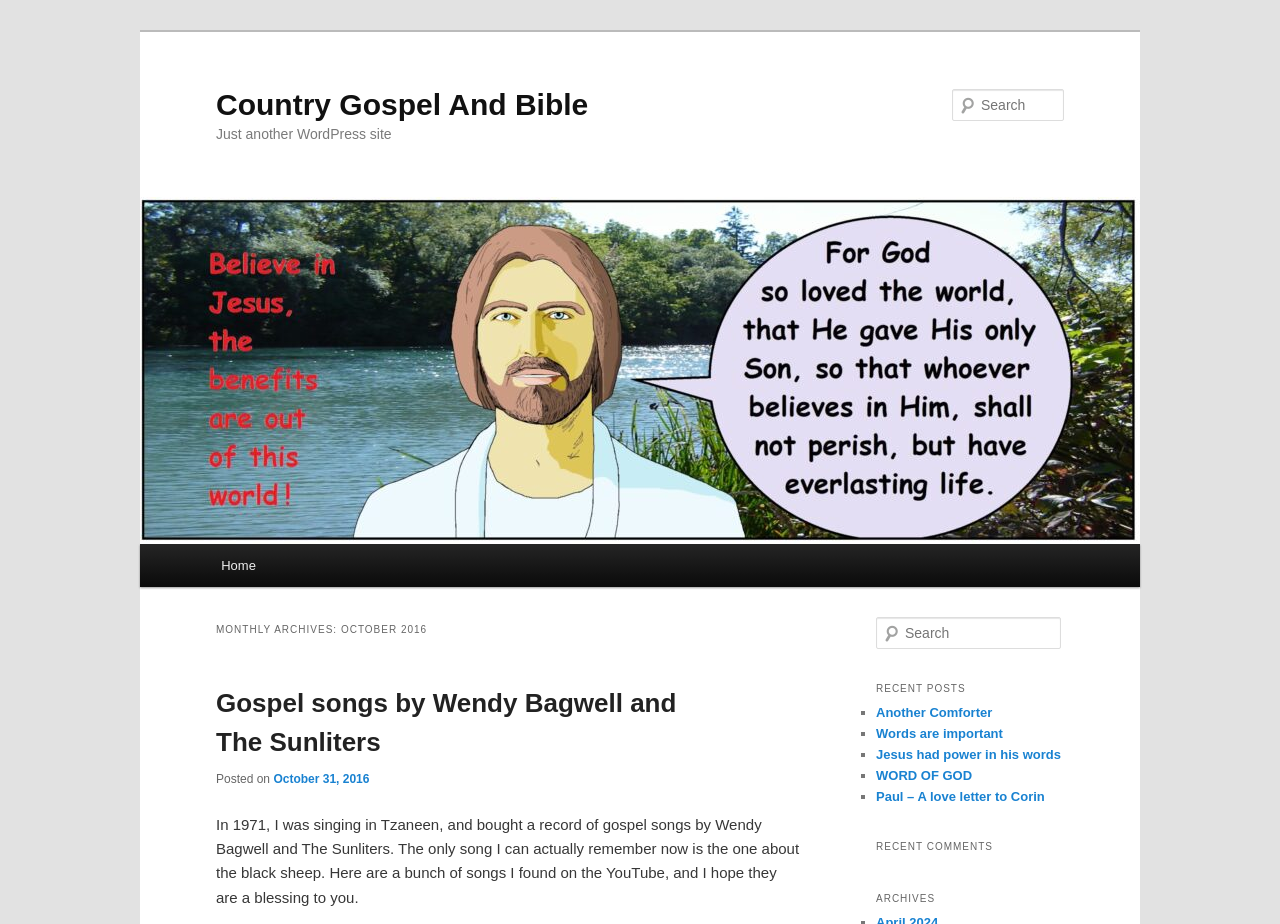Respond concisely with one word or phrase to the following query:
What is the date of the post about Wendy Bagwell and The Sunliters?

October 31, 2016